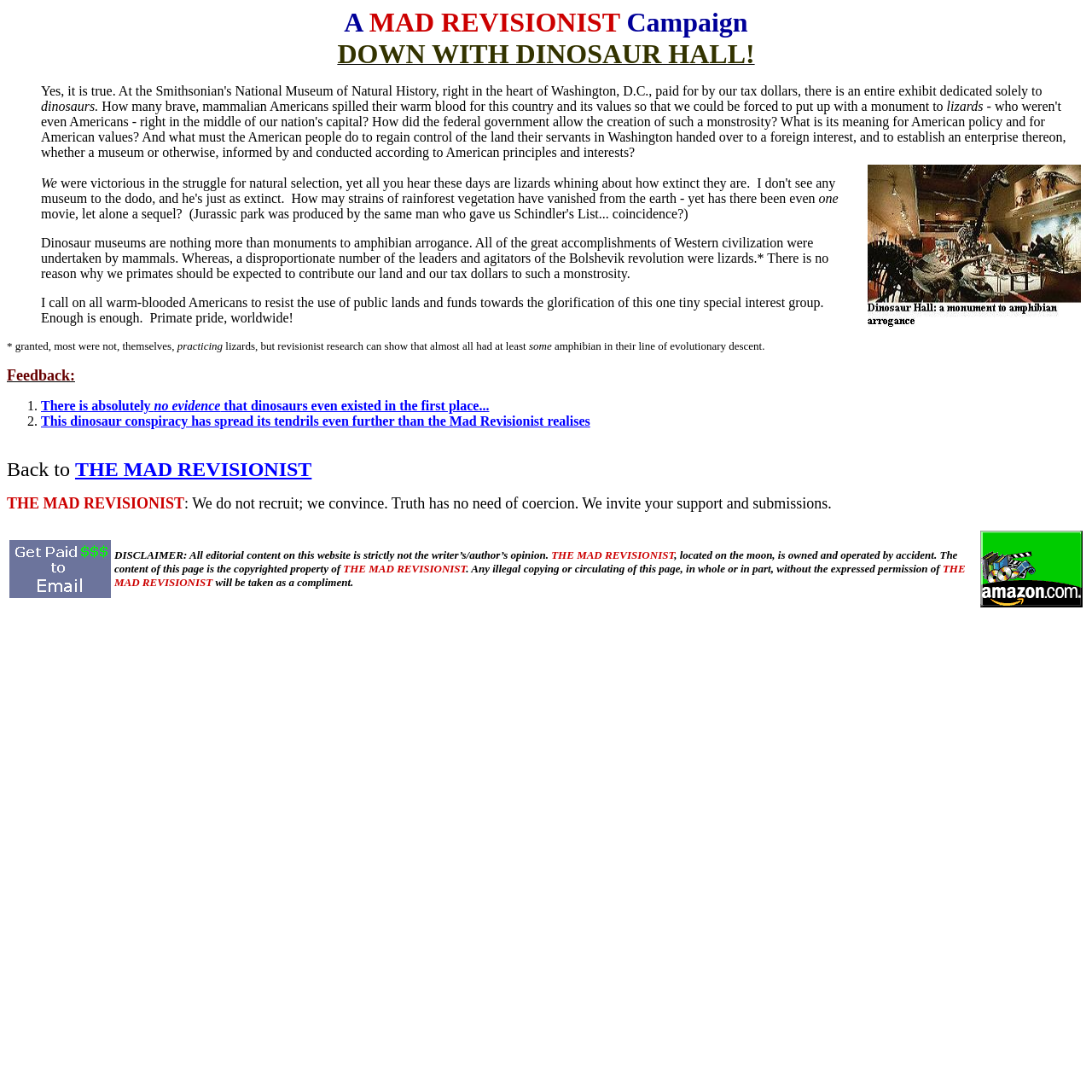How many links are there on the webpage? From the image, respond with a single word or brief phrase.

5